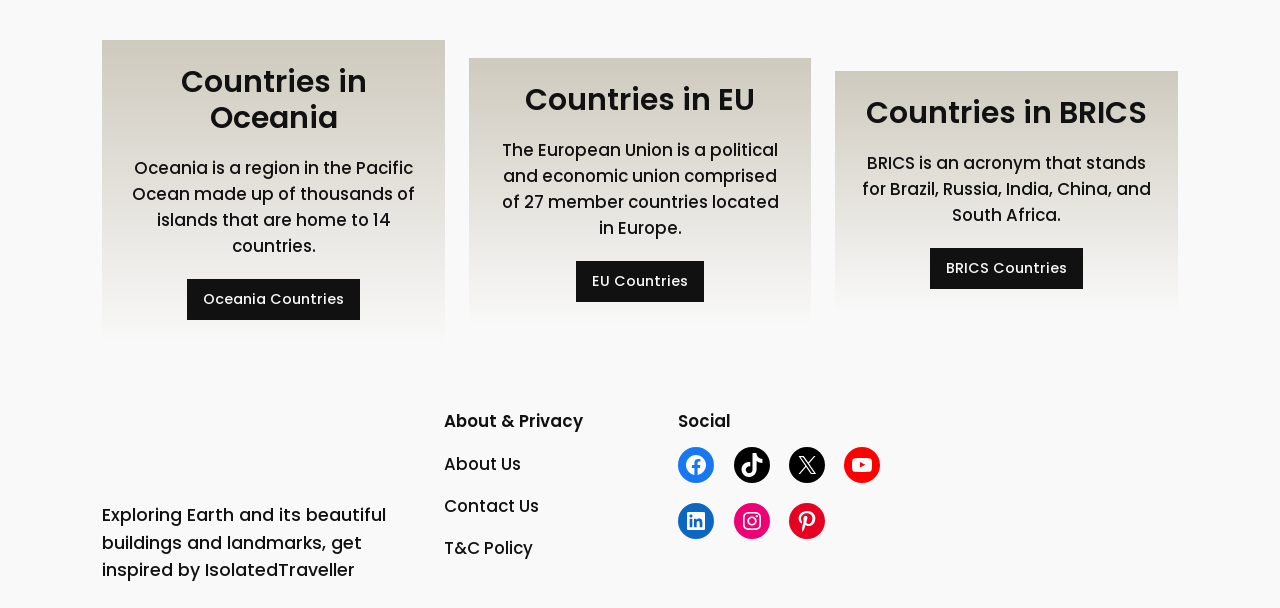Please identify the bounding box coordinates of the element I should click to complete this instruction: 'Check About Us'. The coordinates should be given as four float numbers between 0 and 1, like this: [left, top, right, bottom].

[0.347, 0.741, 0.407, 0.784]